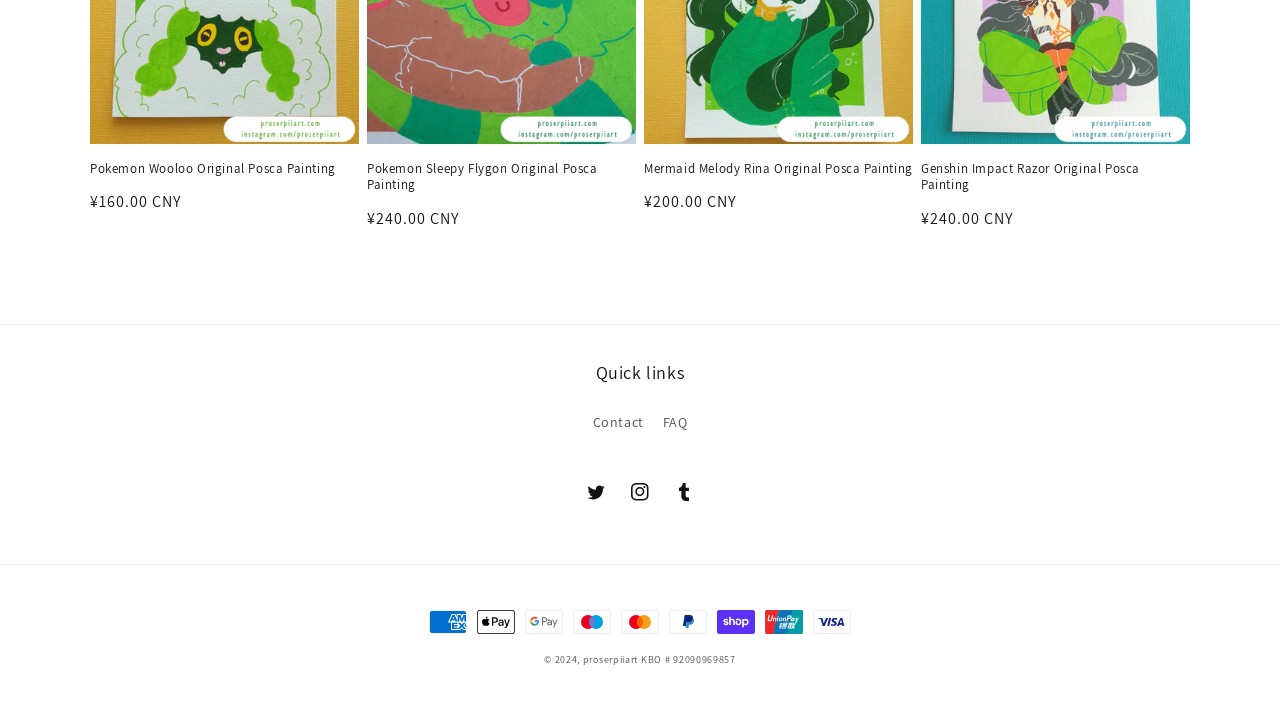Please identify the coordinates of the bounding box that should be clicked to fulfill this instruction: "Make payment with PayPal".

[0.523, 0.865, 0.552, 0.899]